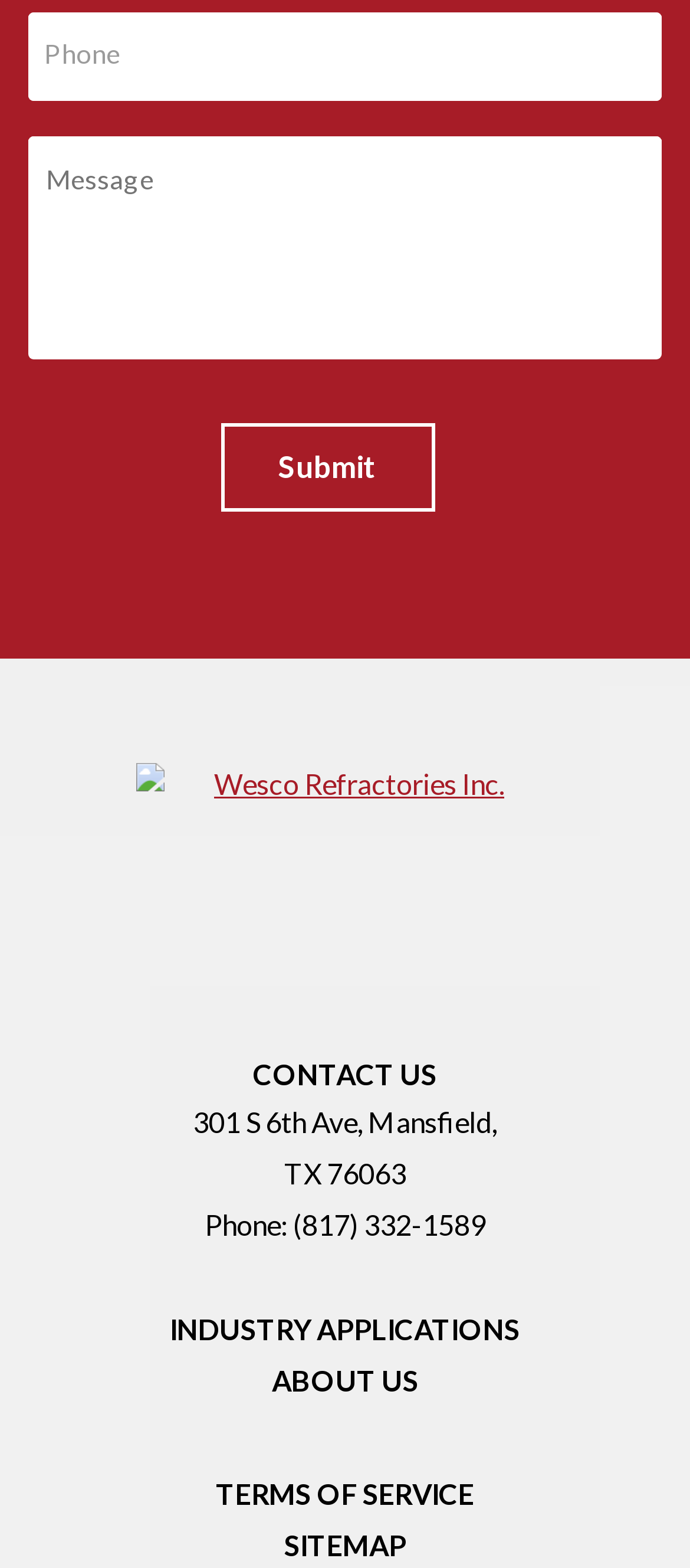Locate the bounding box coordinates of the area that needs to be clicked to fulfill the following instruction: "View the cart". The coordinates should be in the format of four float numbers between 0 and 1, namely [left, top, right, bottom].

None